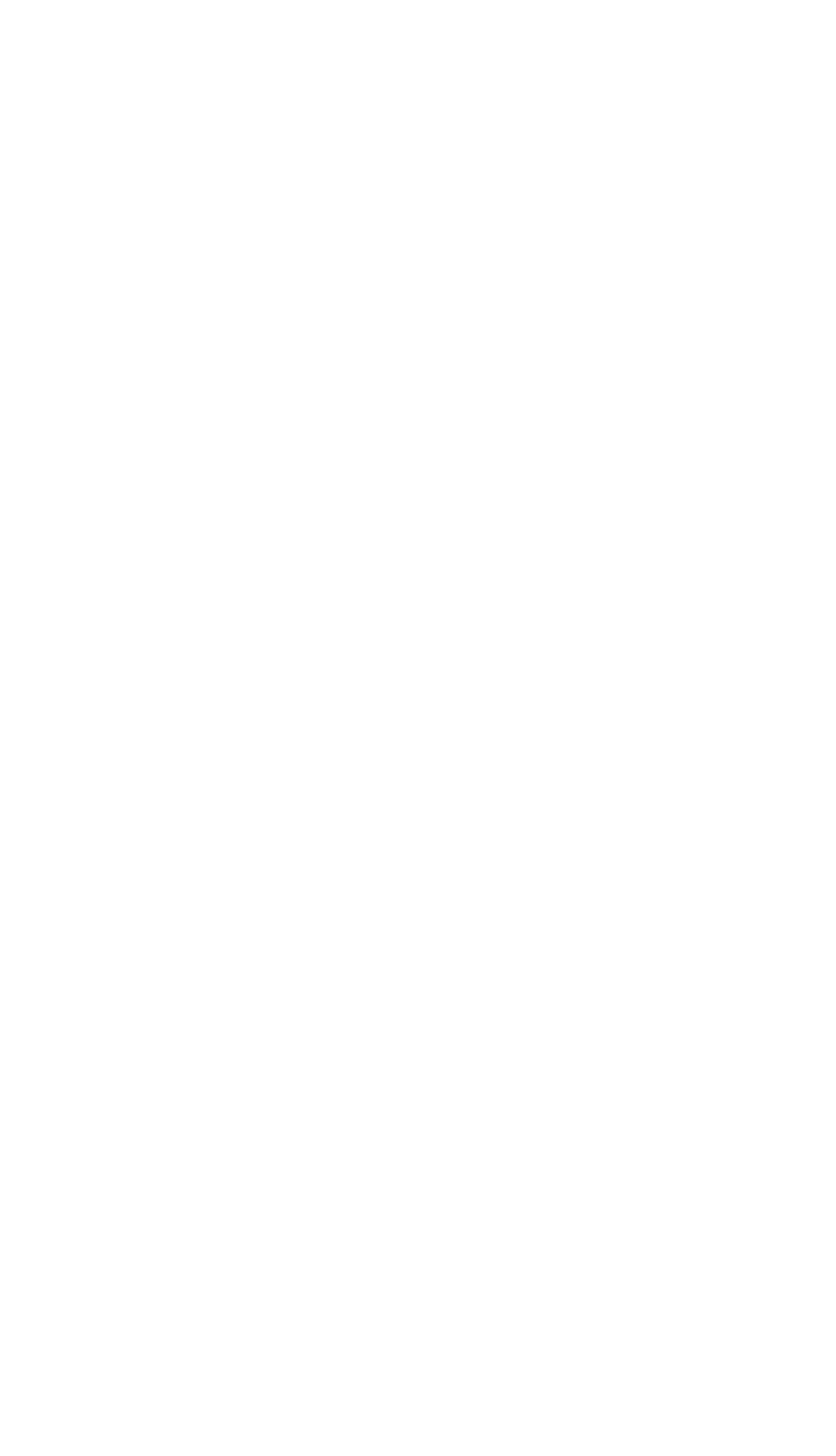Given the element description "Terms & Conditions" in the screenshot, predict the bounding box coordinates of that UI element.

[0.345, 0.924, 0.655, 0.951]